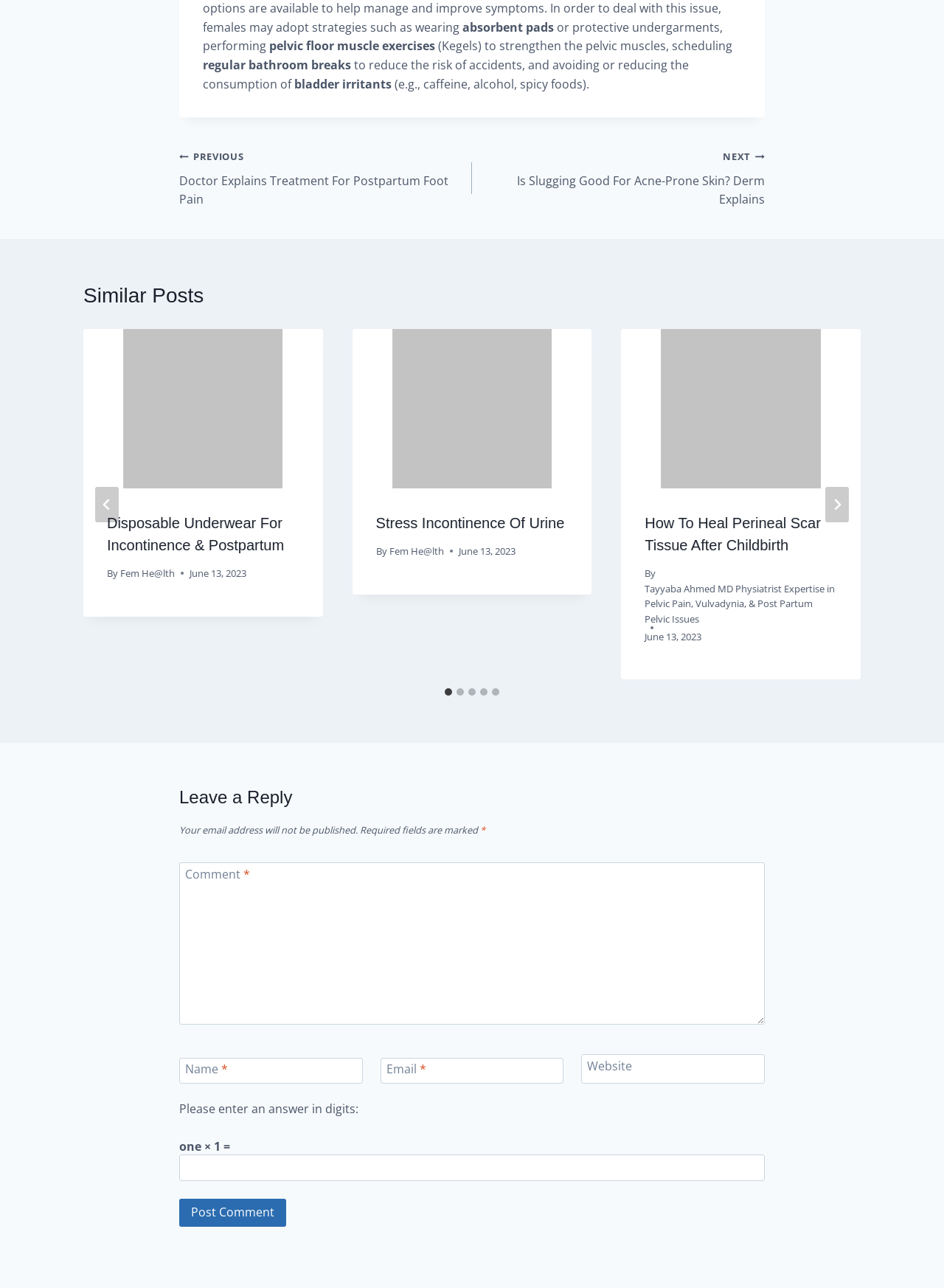Please find the bounding box coordinates of the section that needs to be clicked to achieve this instruction: "Call the phone number".

None